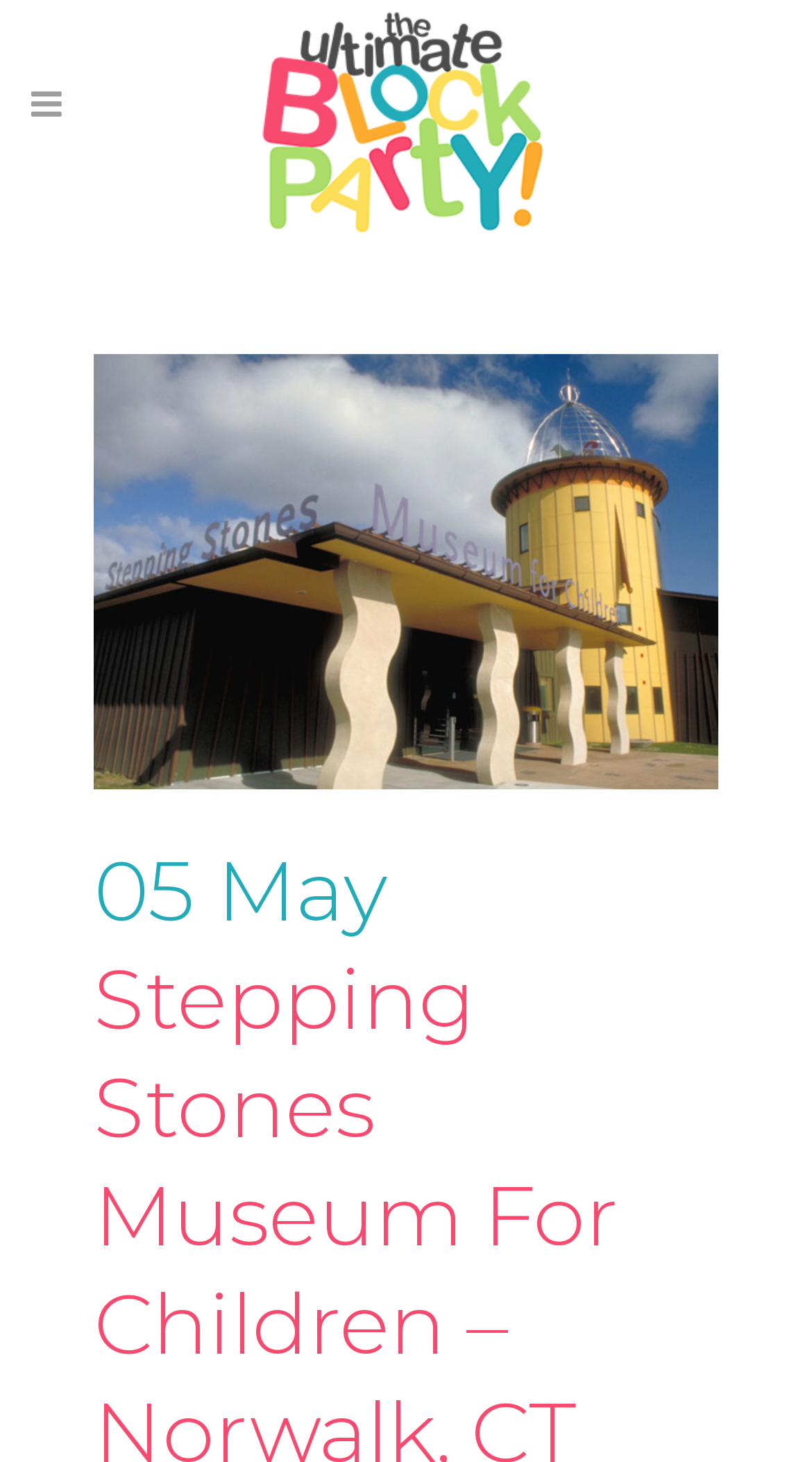Identify the bounding box of the UI component described as: "alt="Logo"".

[0.322, 0.027, 0.678, 0.184]